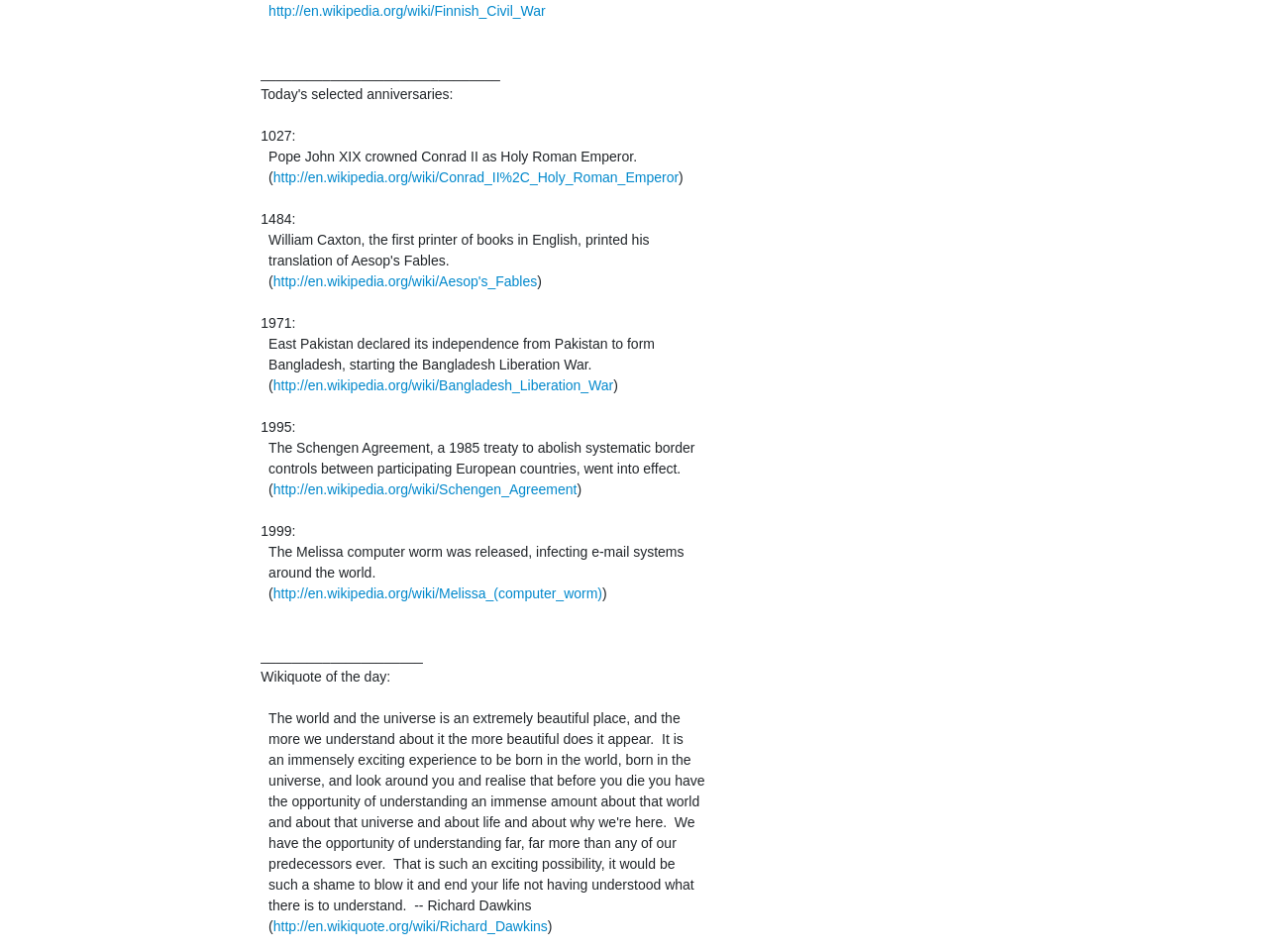Based on the element description "http://en.wikipedia.org/wiki/Aesop's_Fables", predict the bounding box coordinates of the UI element.

[0.215, 0.287, 0.424, 0.304]